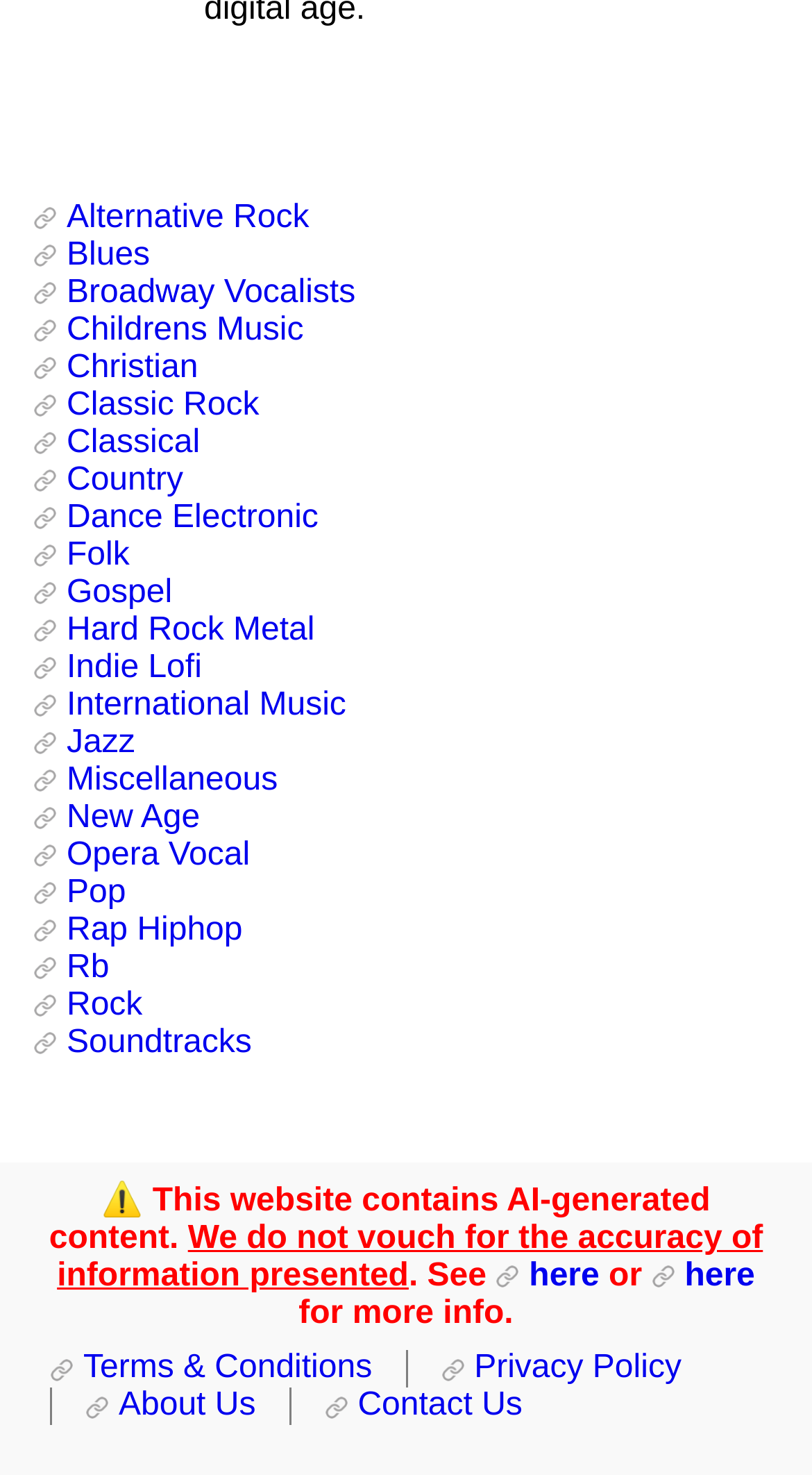Using the element description: "contact us today", determine the bounding box coordinates for the specified UI element. The coordinates should be four float numbers between 0 and 1, [left, top, right, bottom].

None